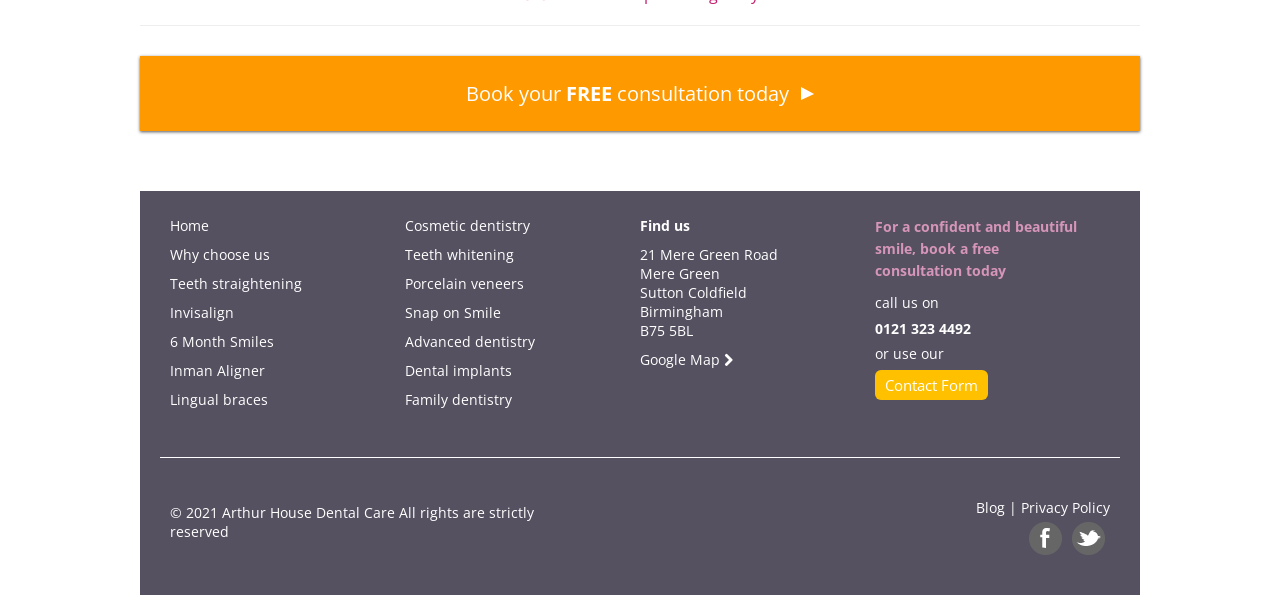What is the copyright year of the webpage?
Using the image as a reference, answer the question with a short word or phrase.

2021